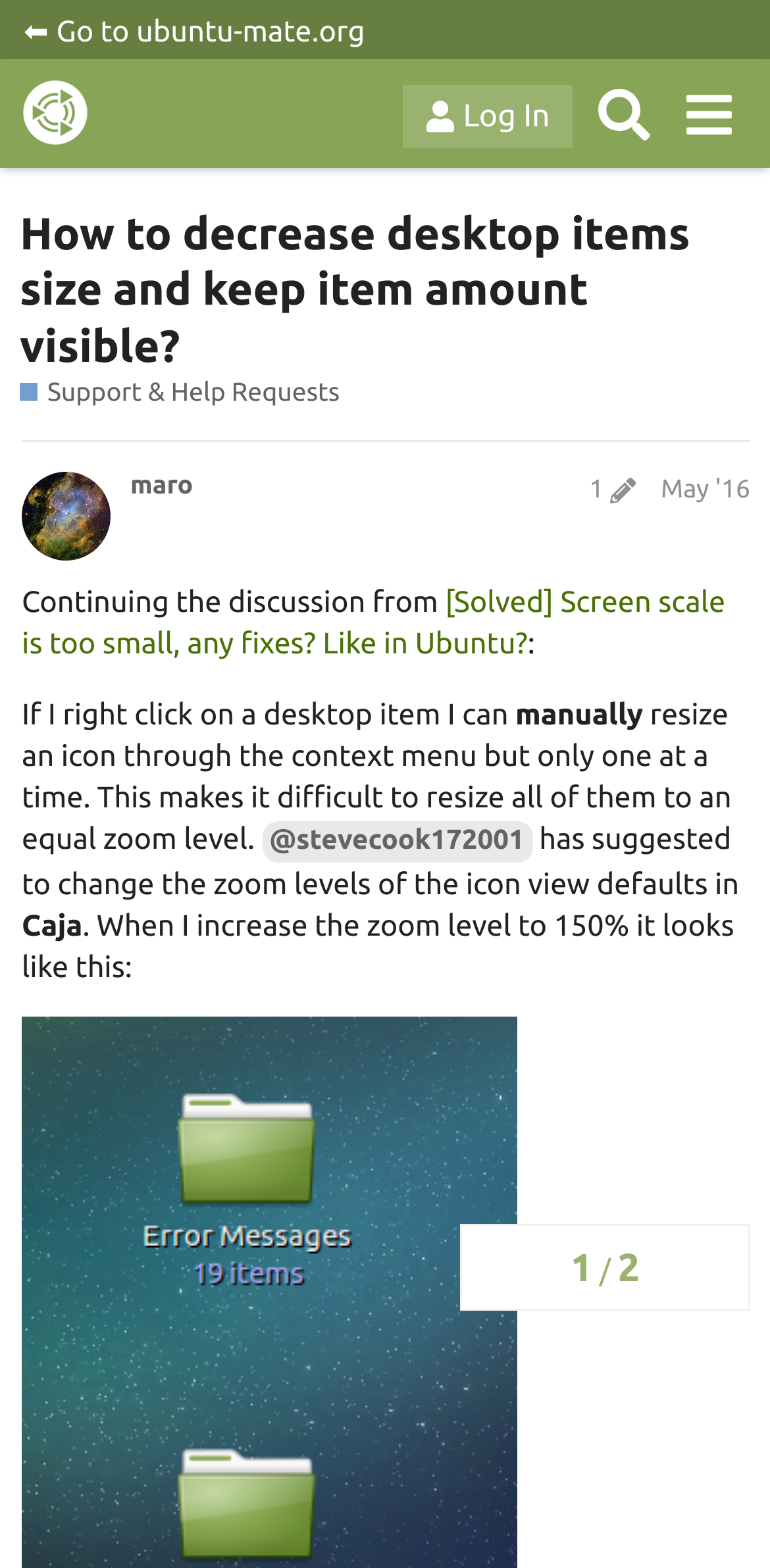Who suggested changing the zoom levels of the icon view defaults?
Using the image as a reference, deliver a detailed and thorough answer to the question.

I found the answer by reading the text of the webpage, which mentions that '@stevecook172001 has suggested to change the zoom levels of the icon view defaults in Caja'. This suggests that stevecook172001 is the person who made the suggestion.